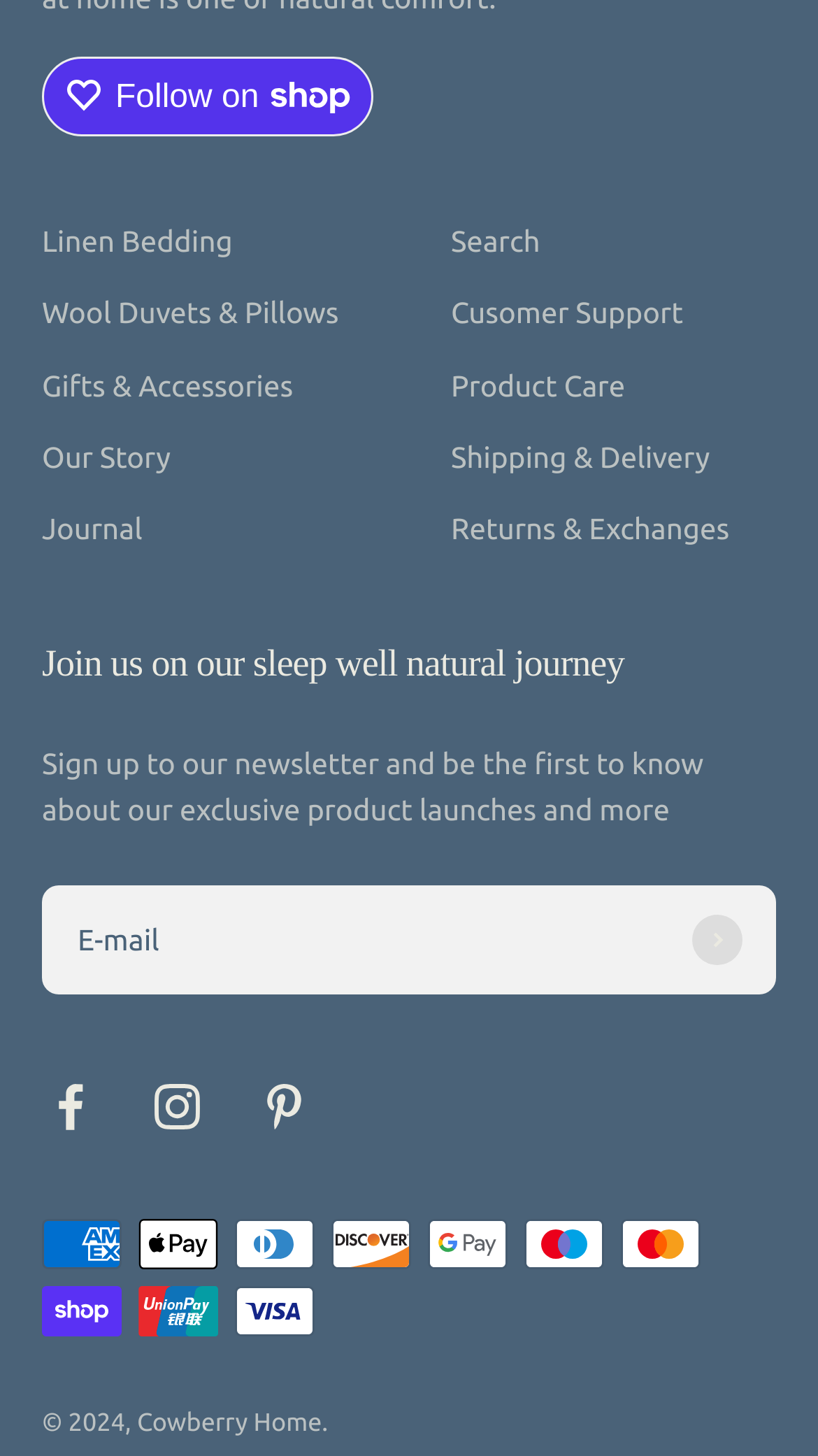How can you follow the company?
Can you provide an in-depth and detailed response to the question?

I found links to 'Follow on Facebook', 'Follow on Instagram', and 'Follow on Pinterest', which suggests that you can follow the company on various social media platforms.